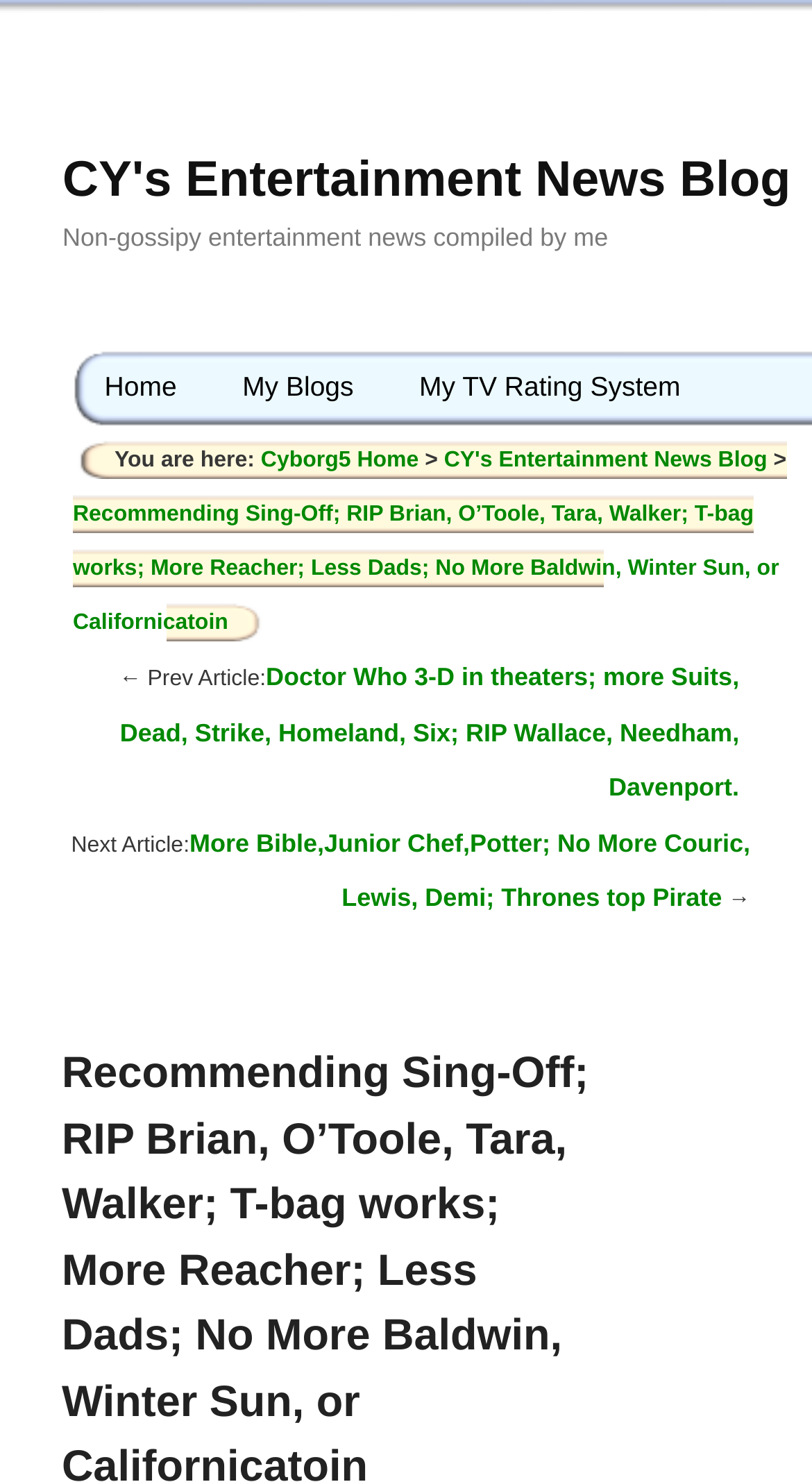By analyzing the image, answer the following question with a detailed response: How many links are there in the navigation menu?

The navigation menu is located at the top of the webpage, and it contains three link elements: 'Home', 'My TV Rating System', and 'Select a blog from this site'. These links are contained within a generic element with the text 'Select a blog from this site'.